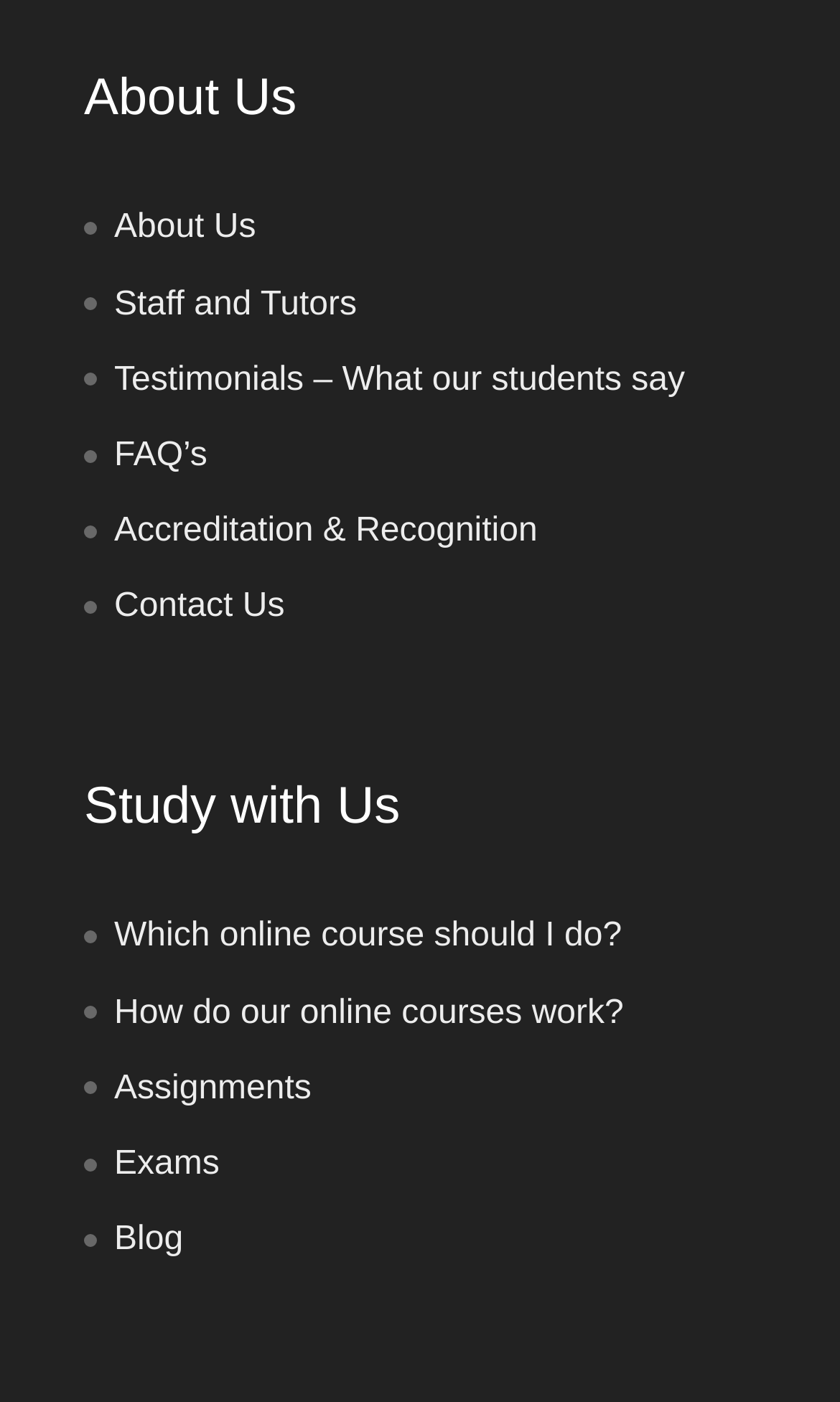Provide the bounding box coordinates of the HTML element this sentence describes: "Contact Us".

[0.136, 0.42, 0.339, 0.446]